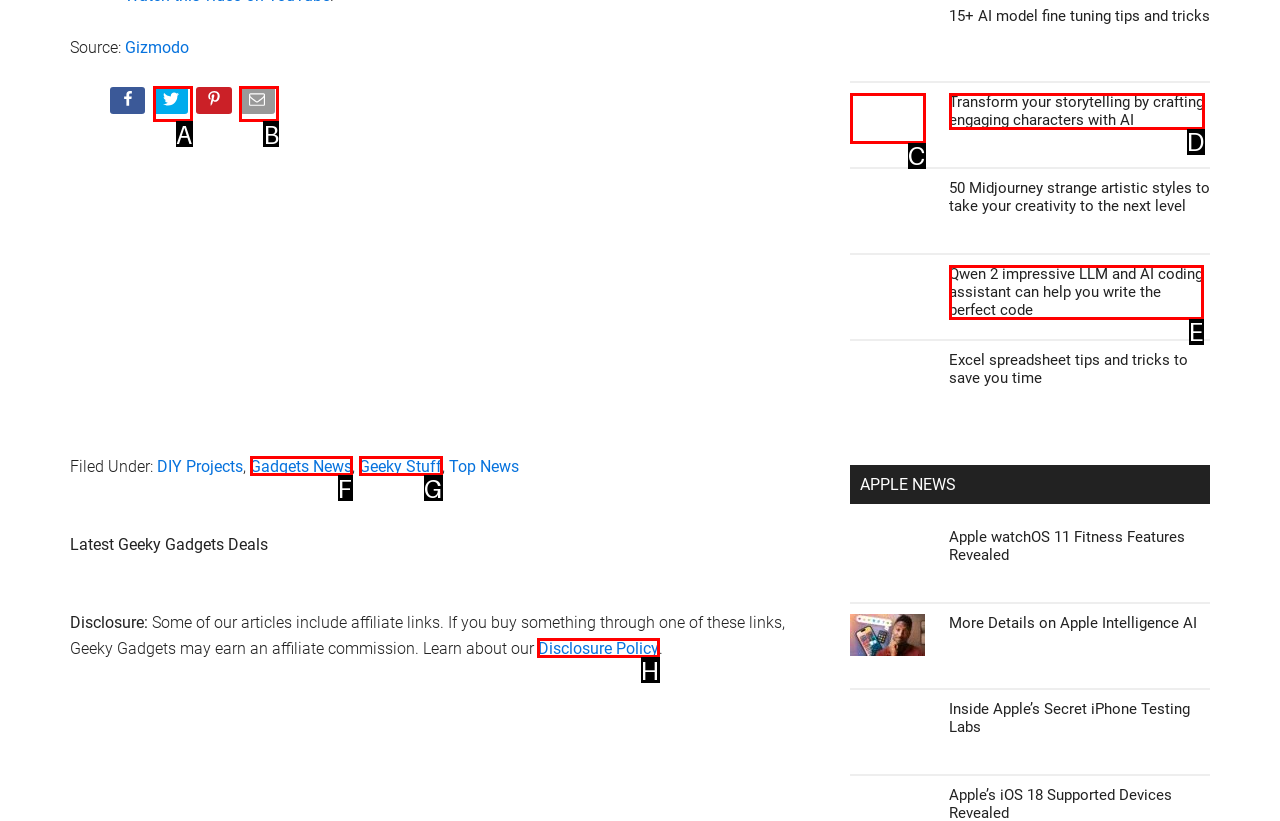Which UI element's letter should be clicked to achieve the task: Learn more about the 'Disclosure Policy'
Provide the letter of the correct choice directly.

H